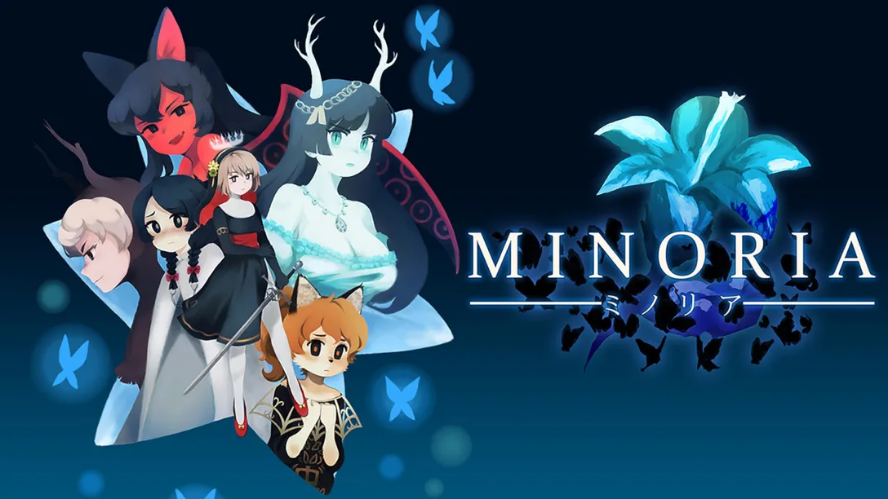What platform is the game set to release on?
Give a one-word or short-phrase answer derived from the screenshot.

PS4